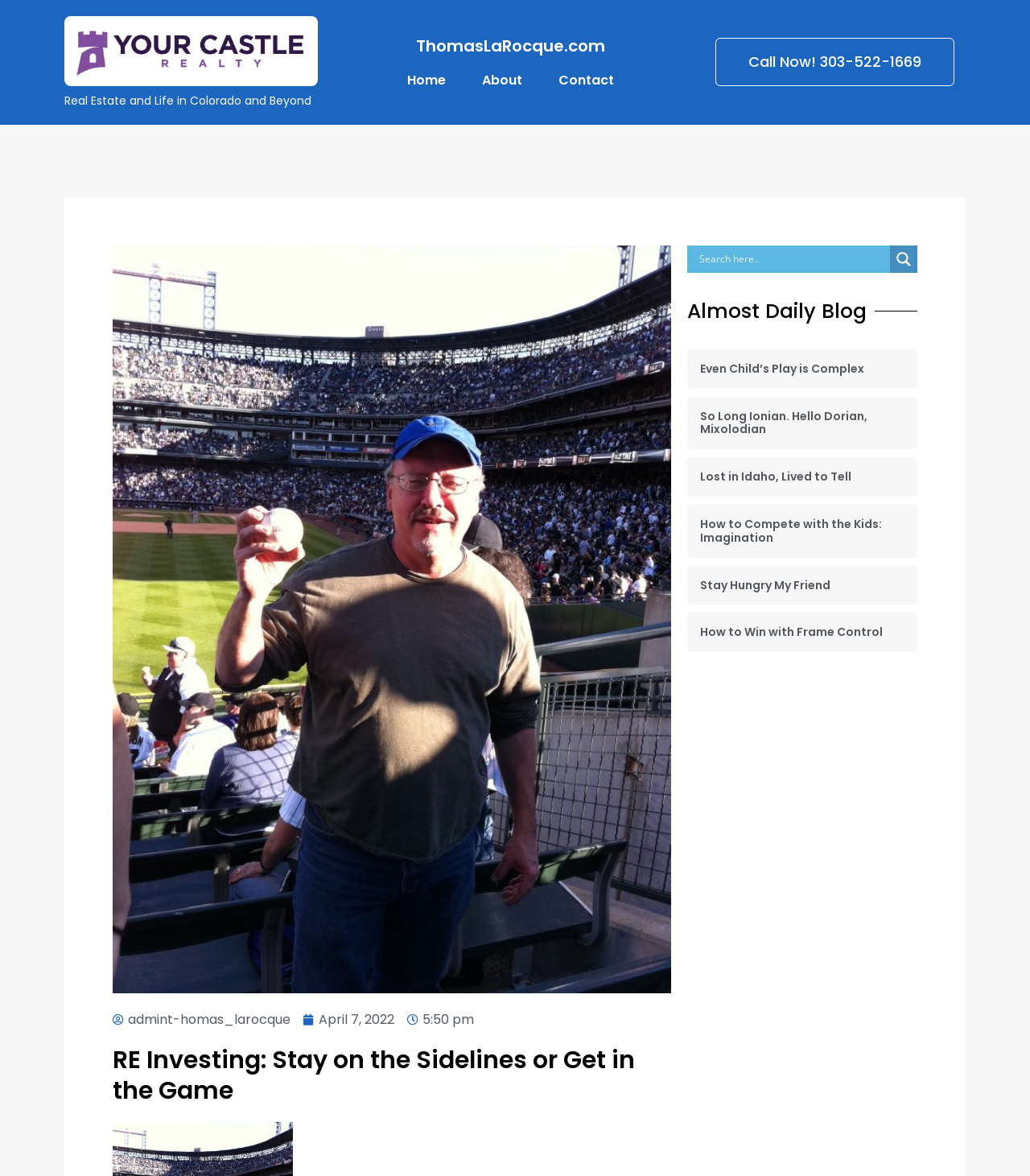Bounding box coordinates should be provided in the format (top-left x, top-left y, bottom-right x, bottom-right y) with all values between 0 and 1. Identify the bounding box for this UI element: Home

[0.395, 0.062, 0.433, 0.075]